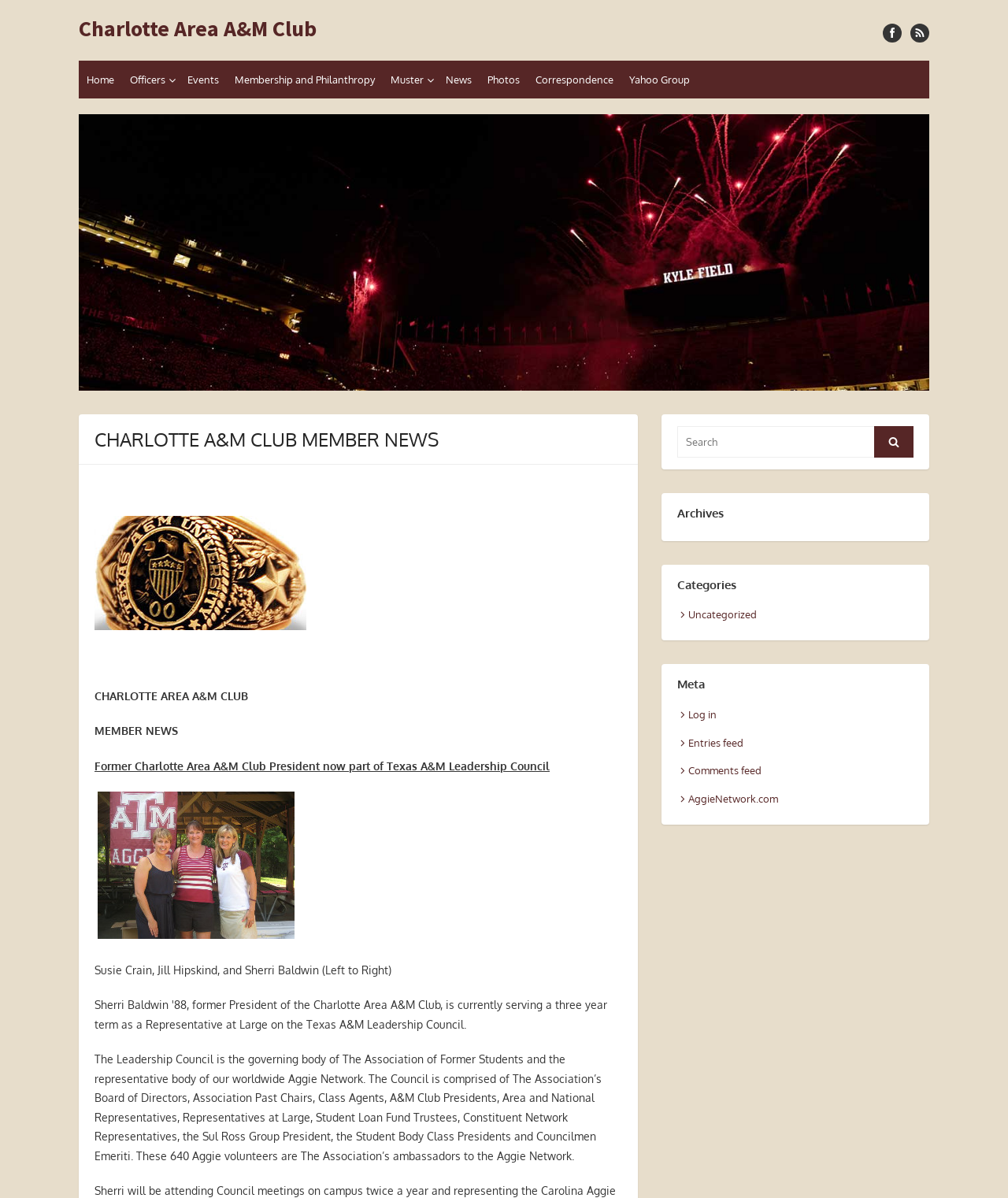What is the purpose of the search box?
Provide a detailed and well-explained answer to the question.

The search box is located in the right sidebar of the webpage, with a label 'Search for:' and a button 'Search A'. Its purpose is to allow users to search for specific content within the website.